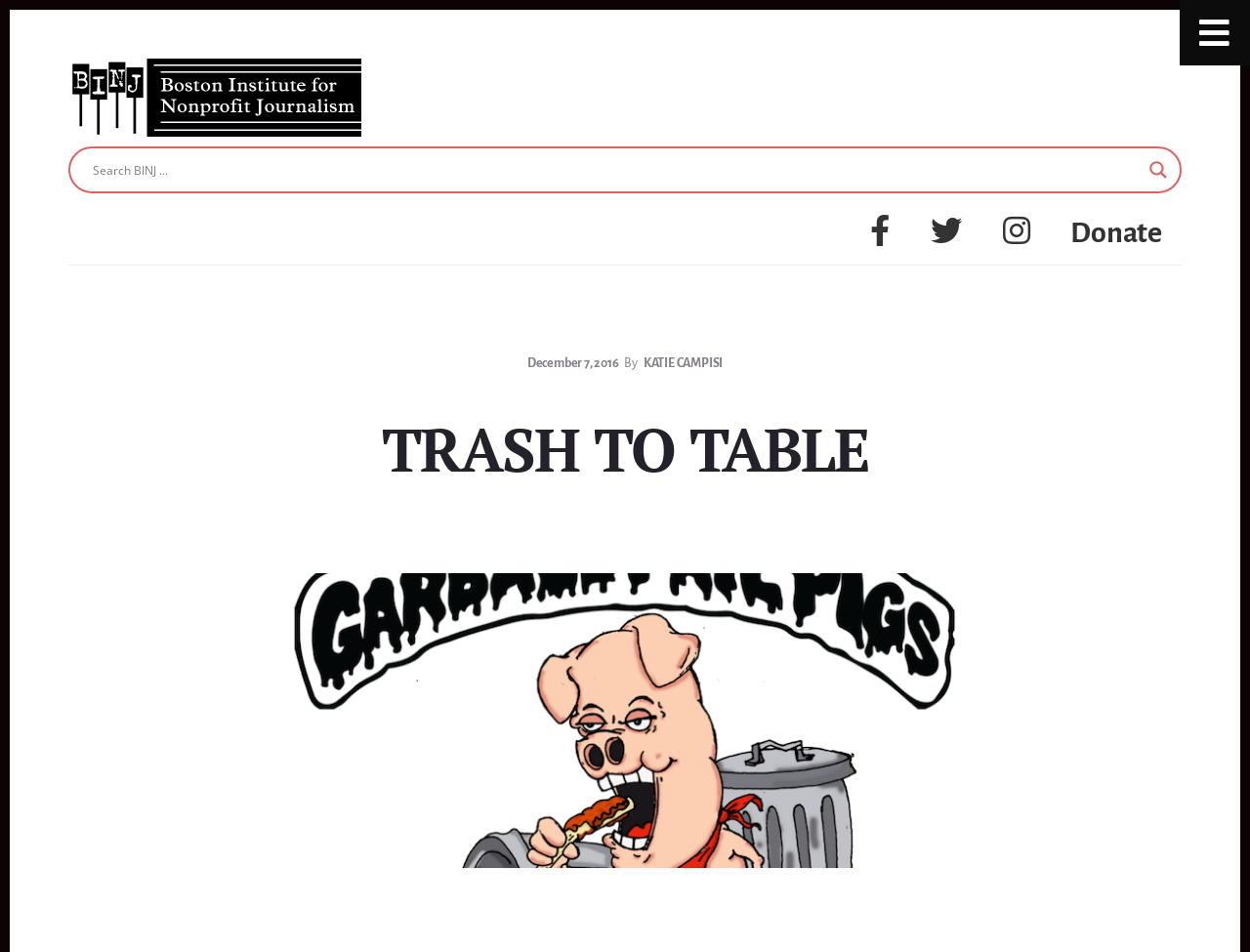Determine the bounding box for the UI element described here: "aria-label="Toggle Menu"".

[0.943, 0.0, 1.0, 0.069]